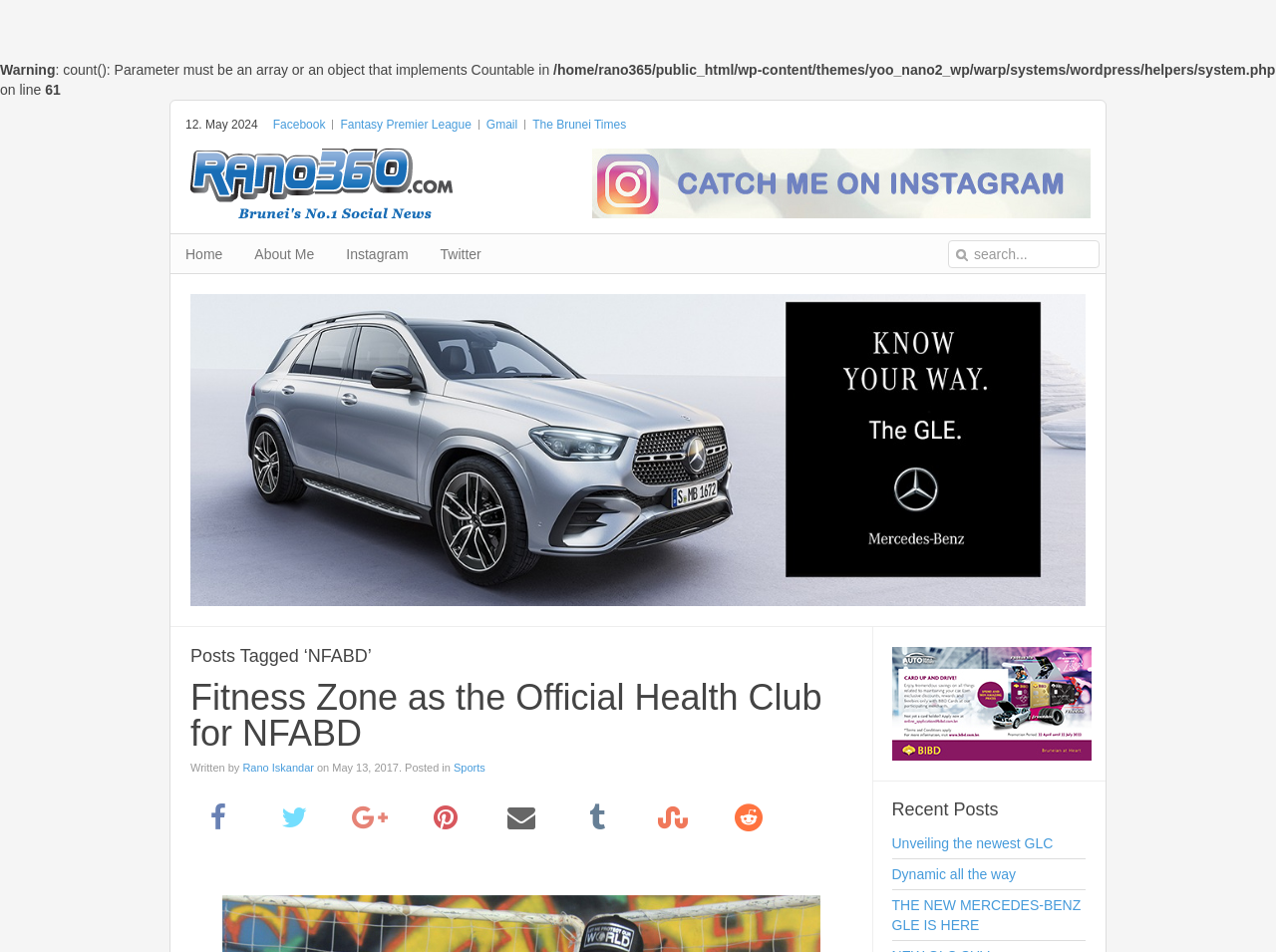Extract the primary headline from the webpage and present its text.

Posts Tagged ‘NFABD’